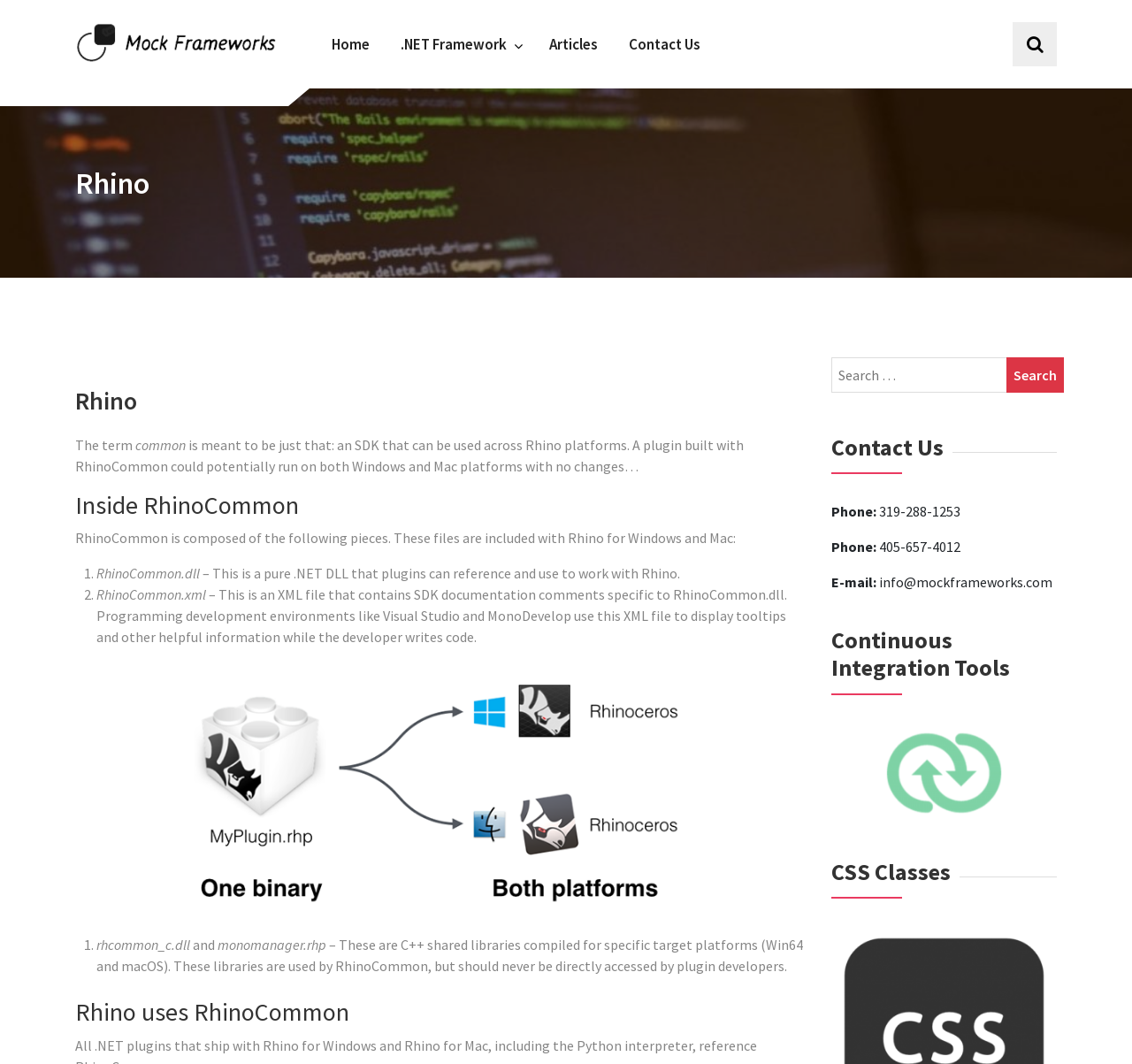Provide a thorough summary of the webpage.

The webpage is about RhinoCommon, an SDK that can be used across Rhino platforms. At the top, there is a navigation menu with links to "Mock Frameworks", "Home", ".NET Framework", "Articles", and "Contact Us". Below the navigation menu, there is a heading "Rhino" followed by a brief description of RhinoCommon.

To the right of the navigation menu, there is an image with the text "Mock Frameworks". Below the image, there is a heading "Rhino" again, followed by a more detailed description of RhinoCommon, including its composition and usage.

The page then lists the components of RhinoCommon, including "RhinoCommon.dll", "RhinoCommon.xml", and C++ shared libraries. Each component is described in detail, with information about its purpose and usage.

Further down the page, there is a figure, followed by a list of additional components, including "rhcommon_c.dll" and "monomanager.rhp". These components are also described in detail.

The page then shifts to a new section, with a heading "Rhino uses RhinoCommon". Below this heading, there is a search bar with a search button. To the right of the search bar, there is a section with contact information, including phone numbers and an email address.

The page continues with headings for "Continuous Integration Tools" and "CSS Classes", each with a link to further information. Overall, the page provides detailed information about RhinoCommon, its components, and its usage.